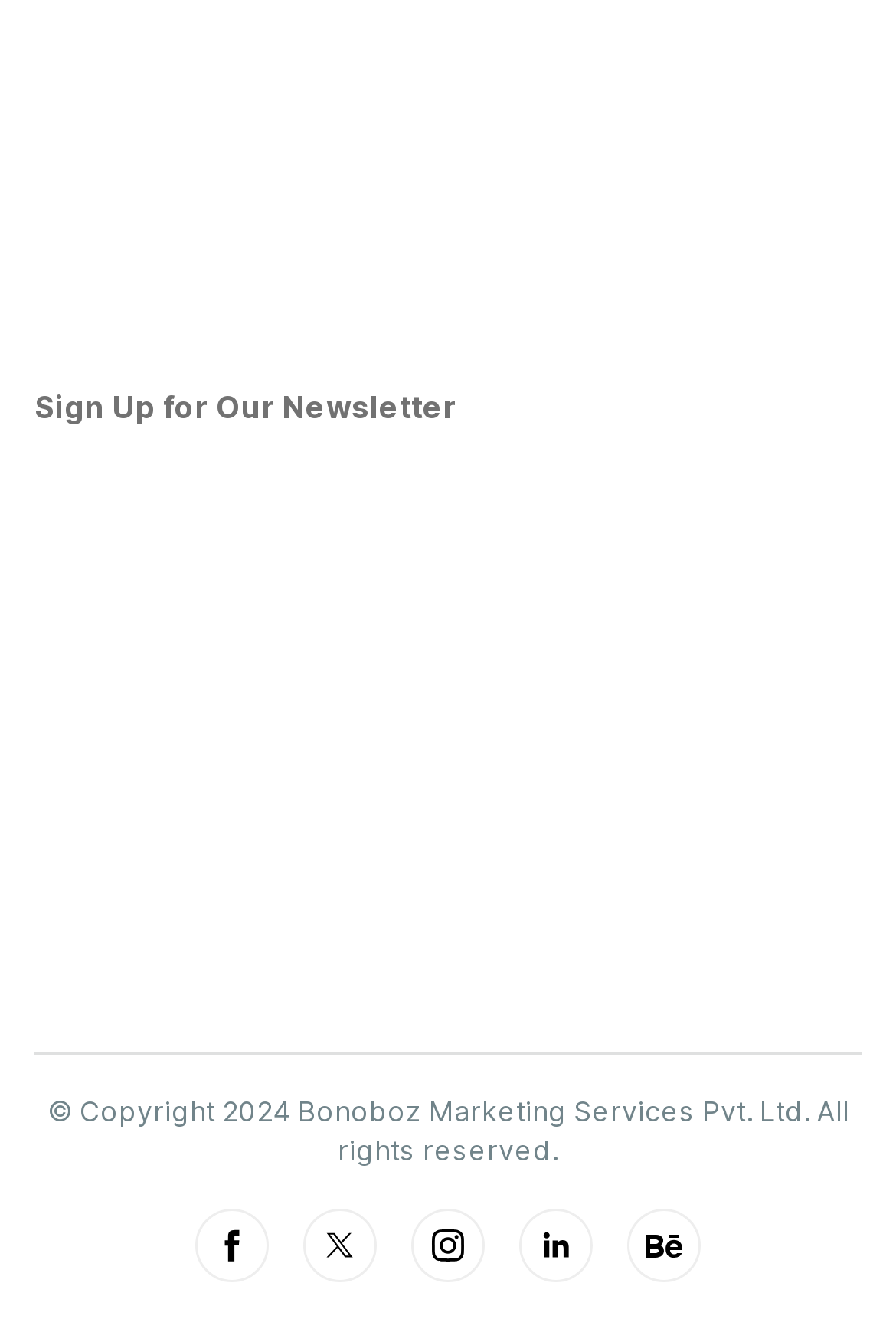Please predict the bounding box coordinates of the element's region where a click is necessary to complete the following instruction: "Click on WHO WE ARE". The coordinates should be represented by four float numbers between 0 and 1, i.e., [left, top, right, bottom].

[0.038, 0.062, 0.262, 0.09]